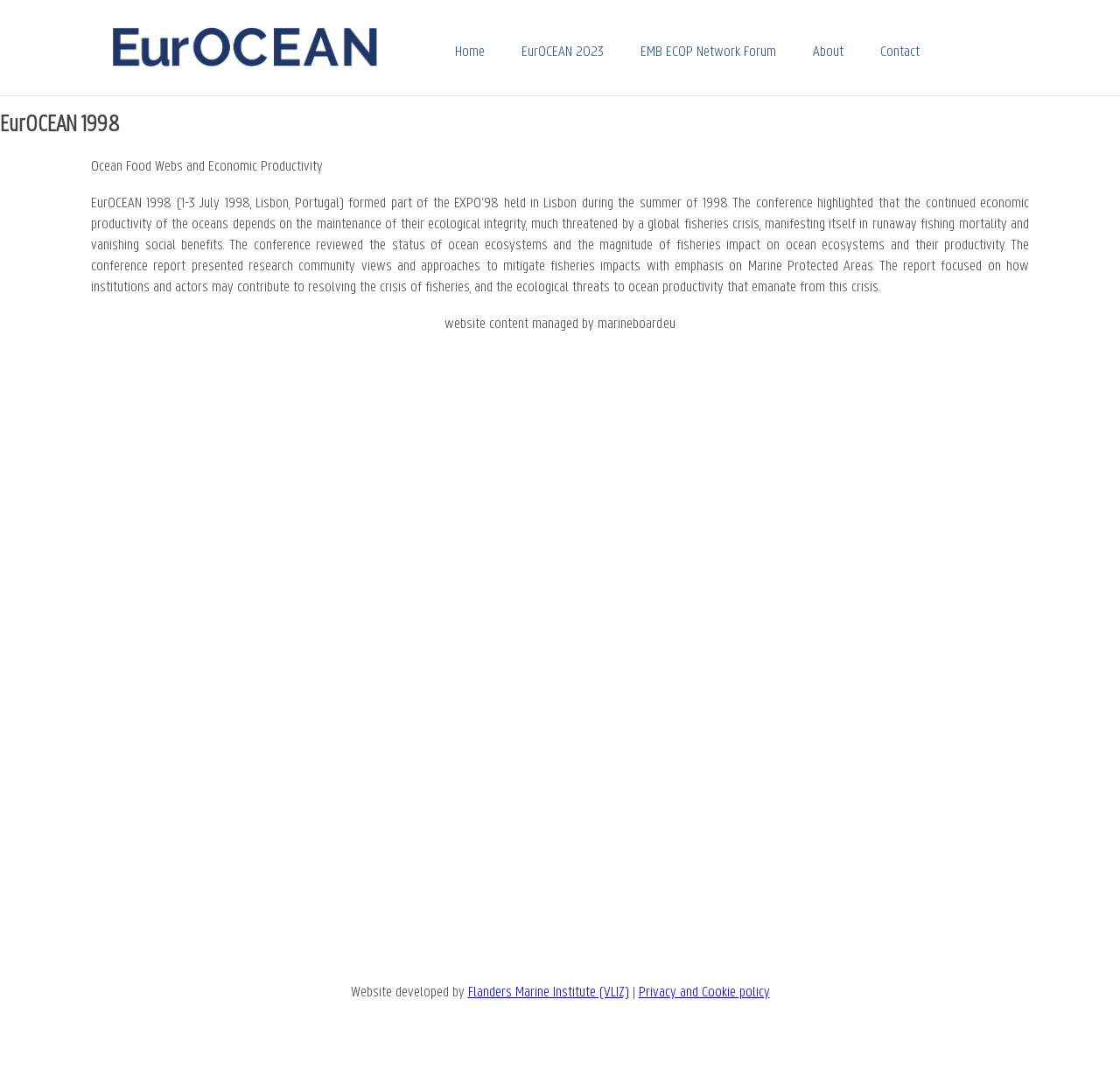Bounding box coordinates are specified in the format (top-left x, top-left y, bottom-right x, bottom-right y). All values are floating point numbers bounded between 0 and 1. Please provide the bounding box coordinate of the region this sentence describes: parent_node: Home

[0.1, 0.0, 0.337, 0.089]